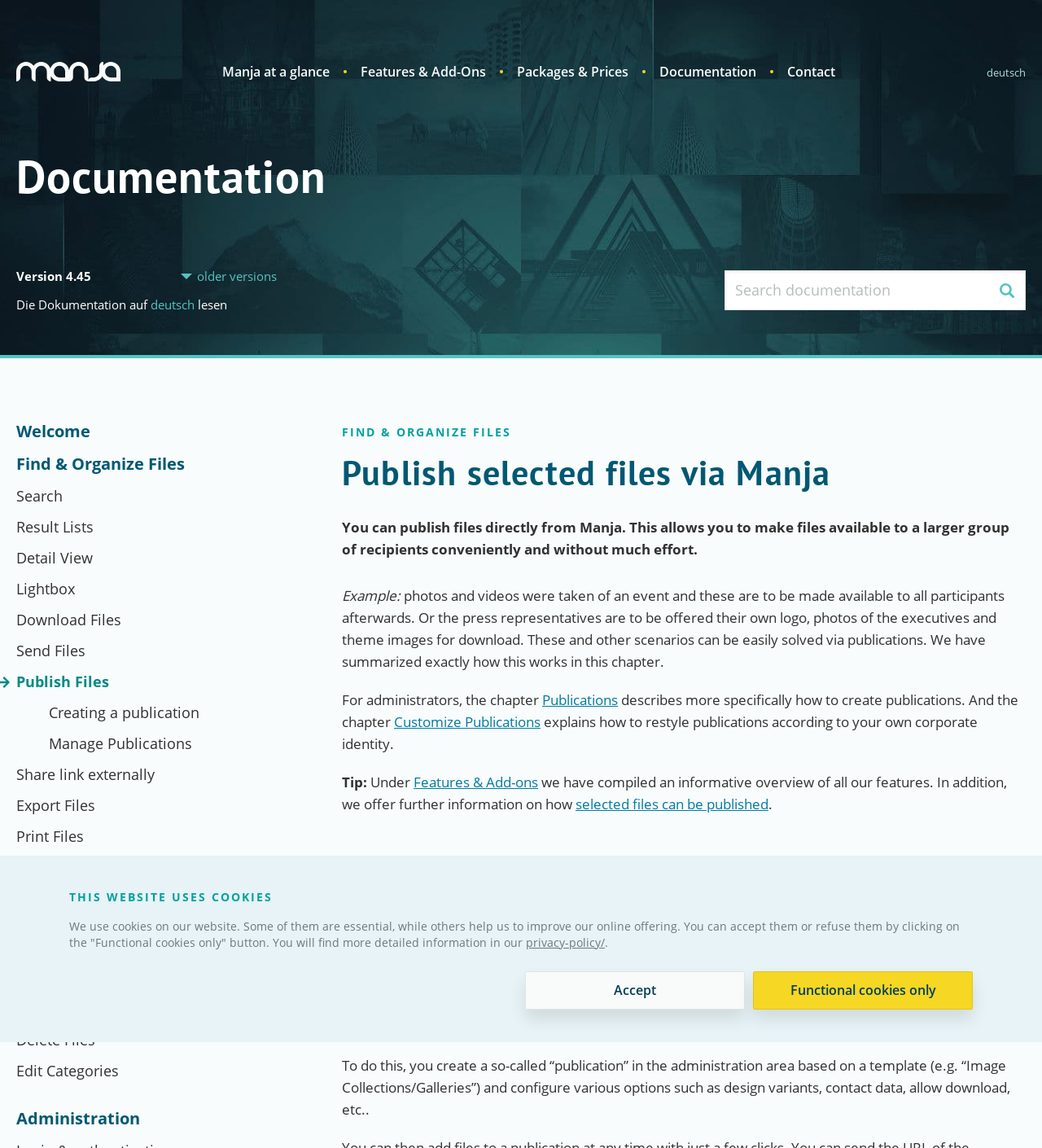Bounding box coordinates are given in the format (top-left x, top-left y, bottom-right x, bottom-right y). All values should be floating point numbers between 0 and 1. Provide the bounding box coordinate for the UI element described as: Search

[0.016, 0.426, 0.297, 0.438]